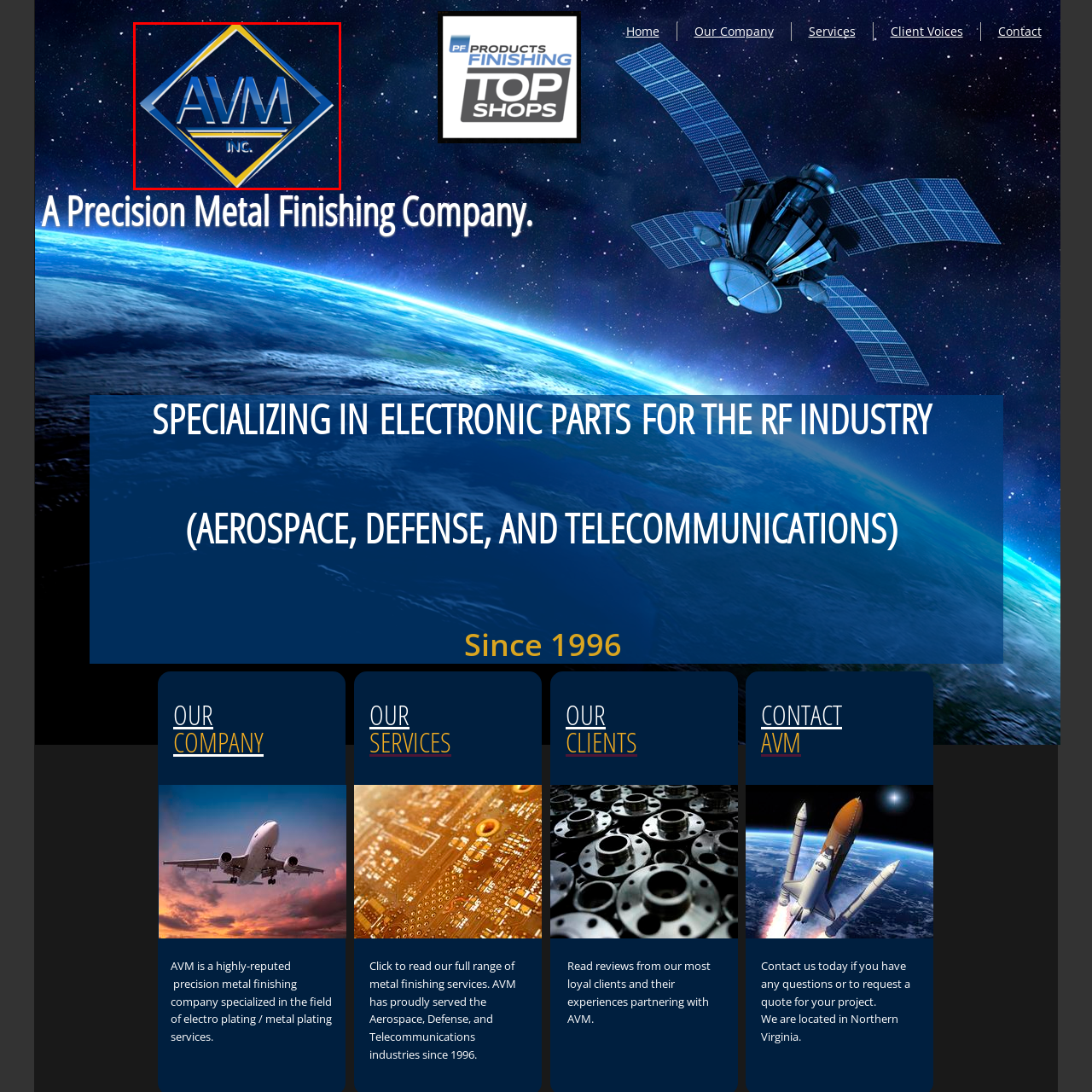Please provide a comprehensive description of the image that is enclosed within the red boundary.

The image features the logo of AVM Inc., a precision metal finishing company. The logo is prominently displayed within a blue and gold diamond shape, encapsulating the letters "AVM" in bold, modern typography with the word "INC." positioned beneath it in a smaller font. This design reflects the company's commitment to quality and professionalism in the metal finishing industry, specializing in electronic parts for aerospace, defense, and telecommunications sectors. The background of the logo appears to be a starry night sky, symbolizing innovation and high-tech capabilities. AVM has been a reputable player in the industry since 1996.